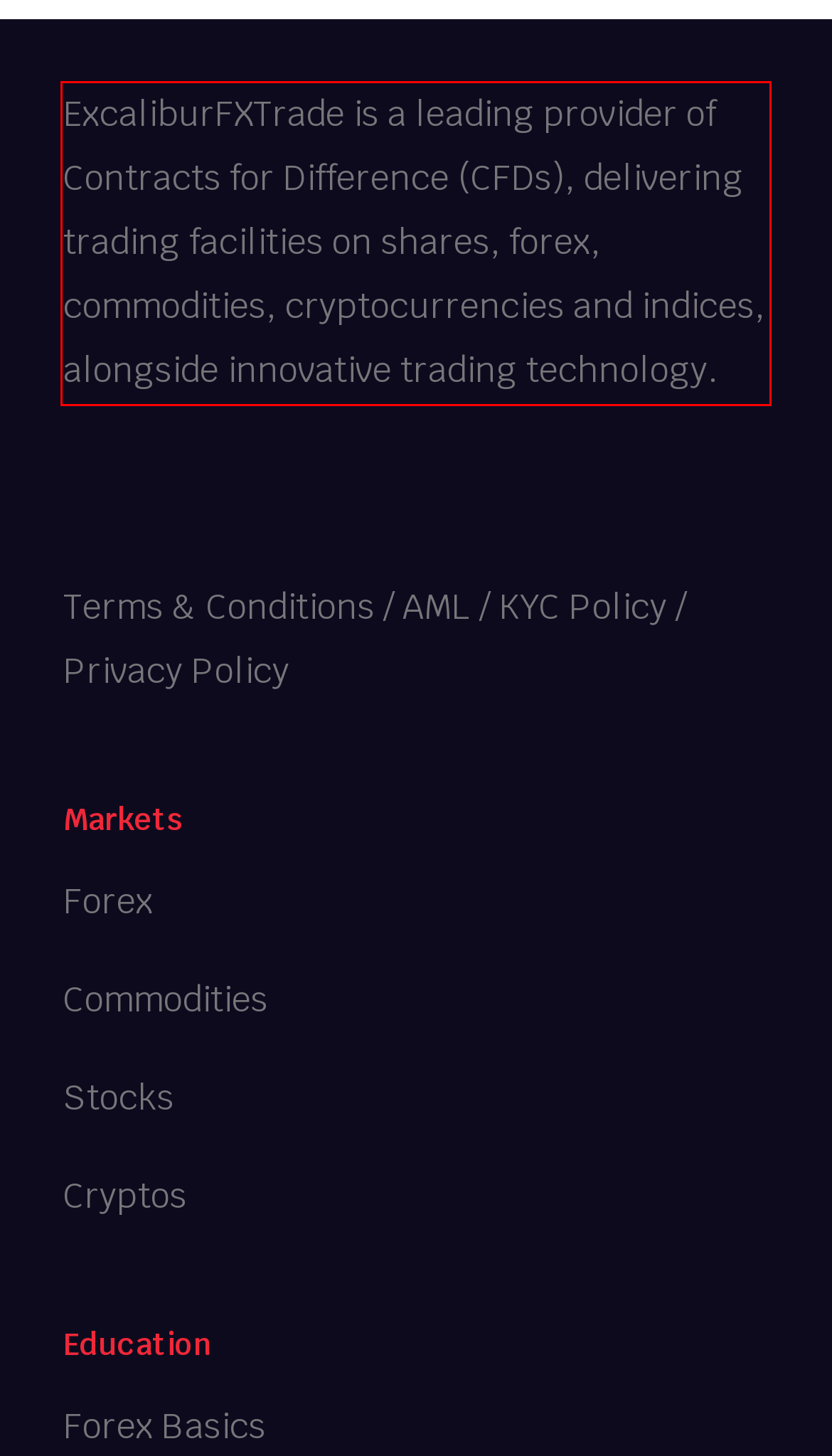Identify and extract the text within the red rectangle in the screenshot of the webpage.

ExcaliburFXTrade is a leading provider of Contracts for Difference (CFDs), delivering trading facilities on shares, forex, commodities, cryptocurrencies and indices, alongside innovative trading technology.